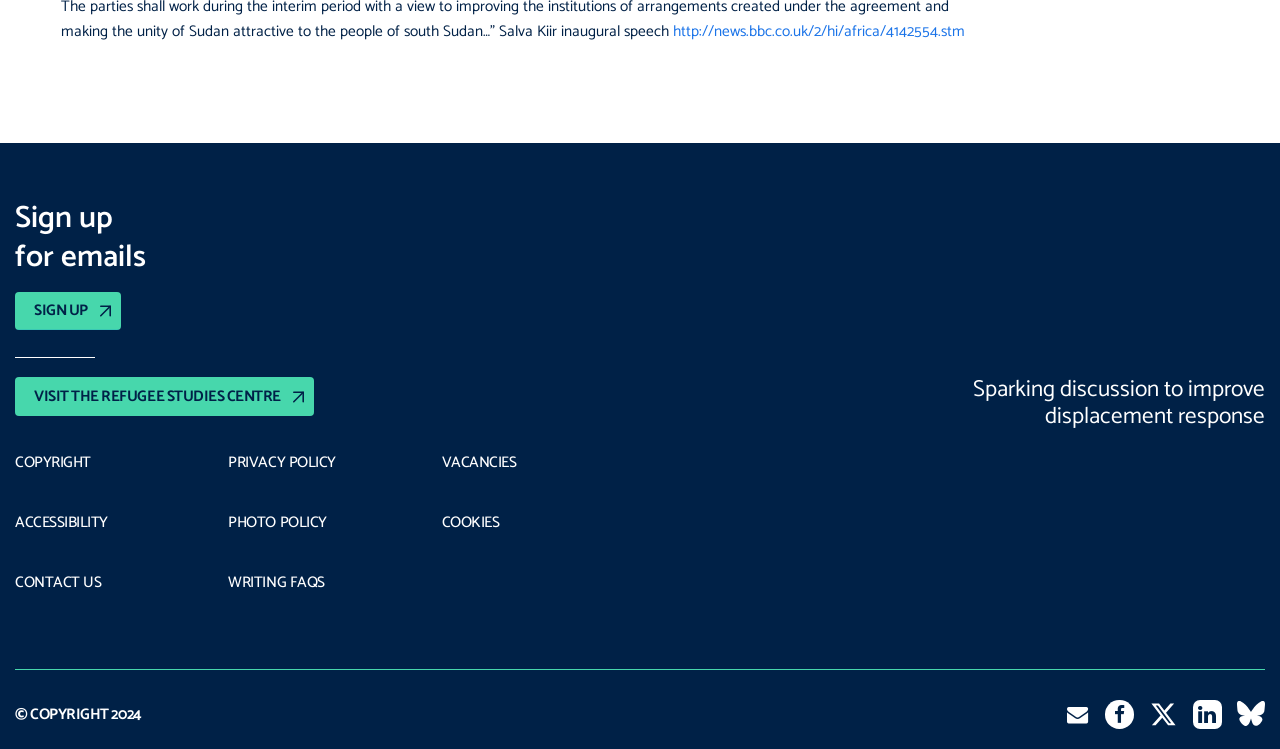What is the purpose of the 'SIGN UP' link?
Please provide a single word or phrase in response based on the screenshot.

To sign up for emails